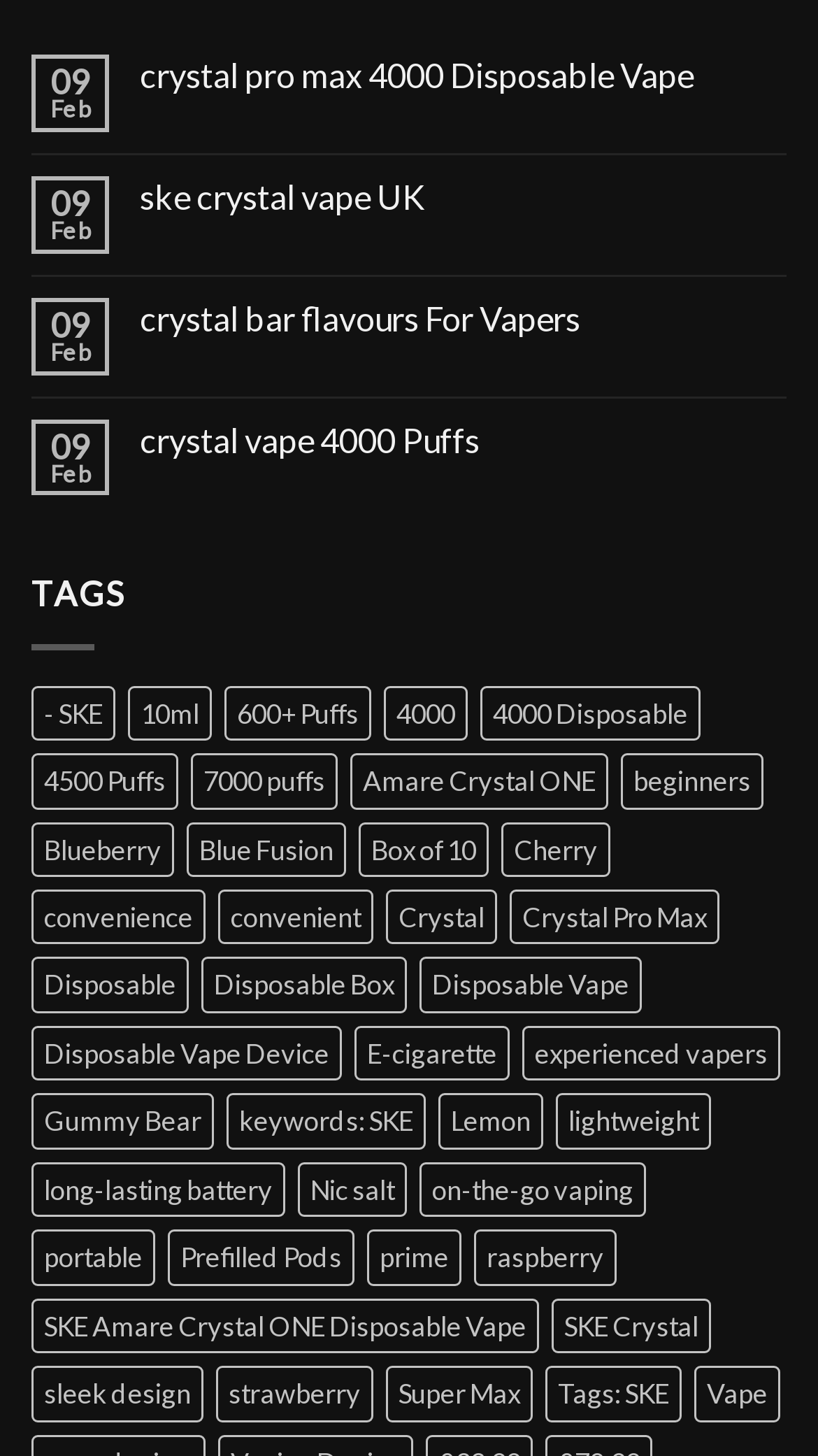Could you provide the bounding box coordinates for the portion of the screen to click to complete this instruction: "Click on the 'Luke Nairn' link"?

None